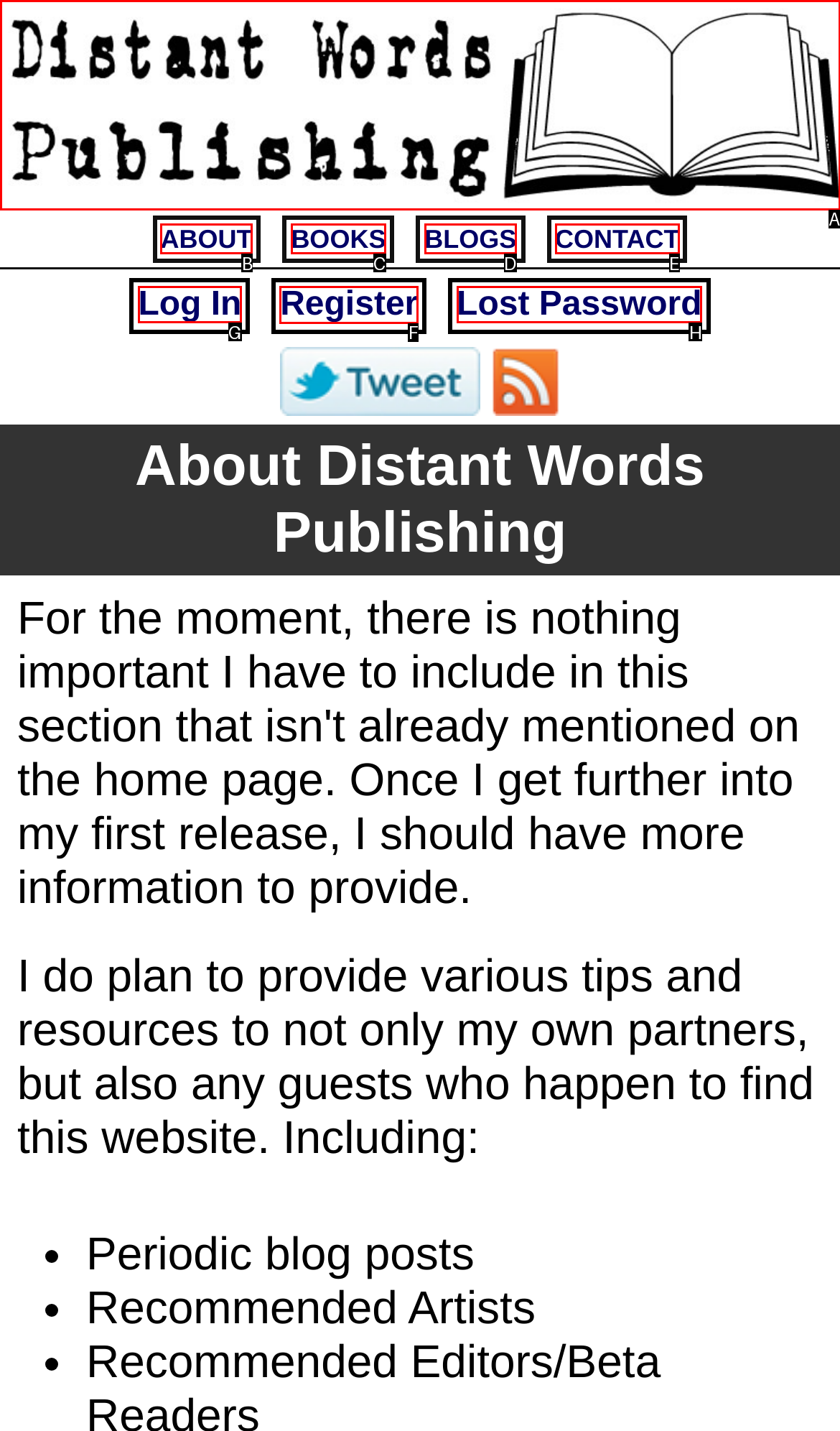Indicate the HTML element to be clicked to accomplish this task: register an account Respond using the letter of the correct option.

F